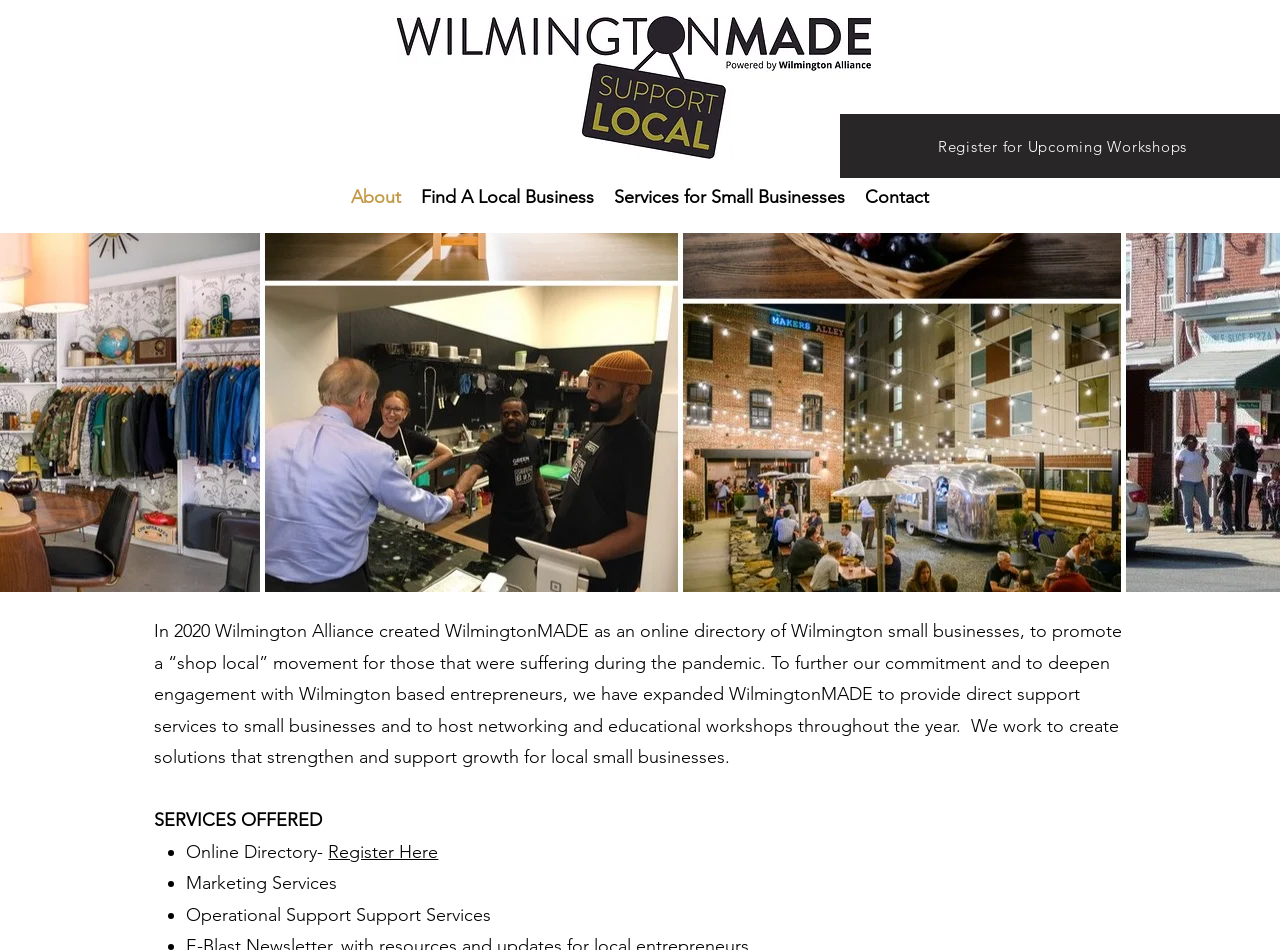Offer an in-depth caption of the entire webpage.

The webpage is about WilmingtonMADE, a campaign to support local businesses in Wilmington, Delaware. At the top left of the page, there is a WilmingtonMade logo, which is an image. Below the logo, there is a navigation menu with four links: "About", "Find A Local Business", "Services for Small Businesses", and "Contact". These links are aligned horizontally and take up most of the width of the page.

Below the navigation menu, there is a paragraph of text that explains the purpose of WilmingtonMADE. It describes how the campaign was created to promote local businesses during the pandemic and has since expanded to provide direct support services and host workshops.

Underneath the paragraph, there is a heading "SERVICES OFFERED" followed by a list of three services provided by WilmingtonMADE. Each service is marked with a bullet point and includes a brief description. The services are: "Online Directory" with a link to "Register Here", "Marketing Services", and "Operational Support Support Services". These services are listed vertically, with each item indented below the previous one.